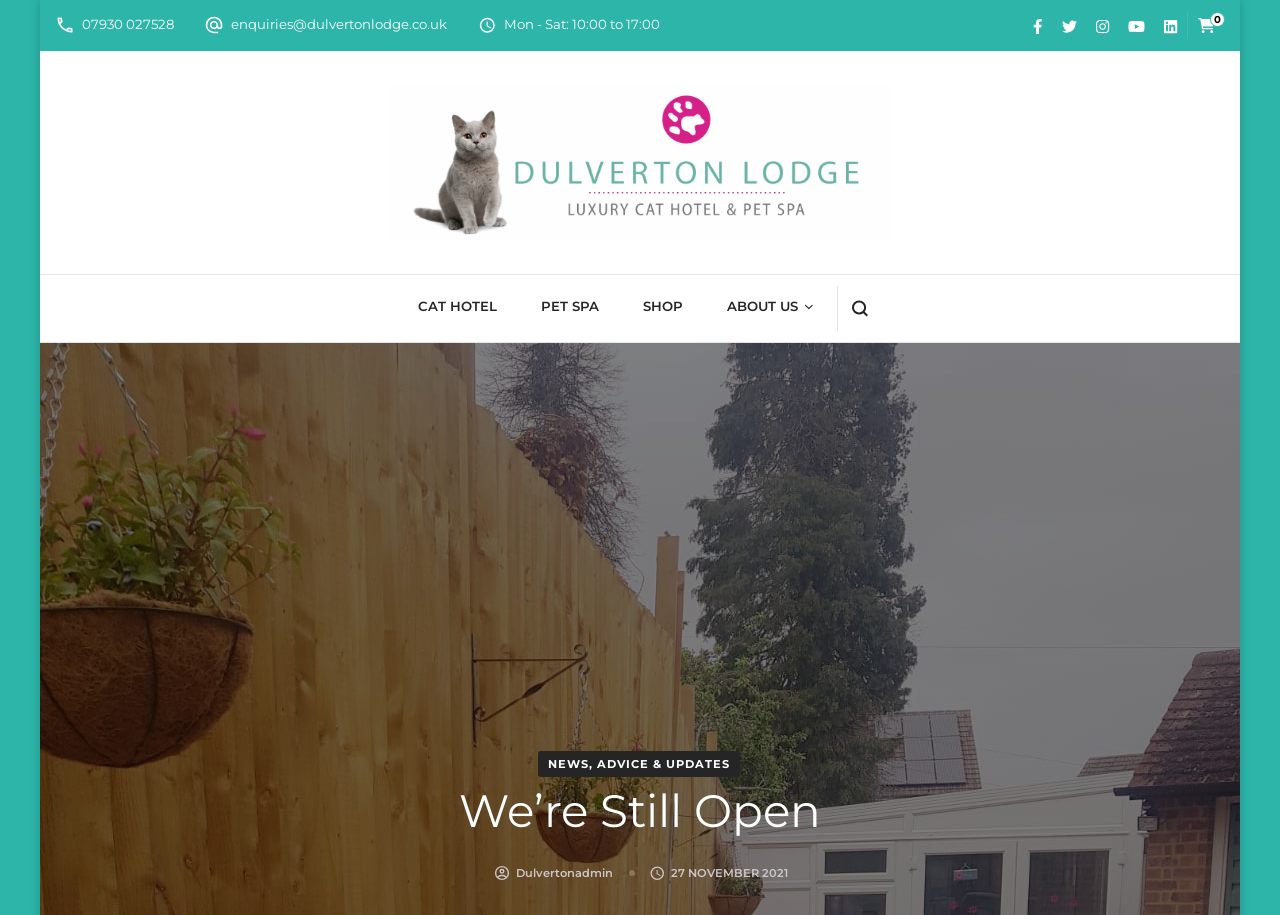Please provide a comprehensive response to the question based on the details in the image: What are the business hours of Dulverton Lodge?

I found a StaticText element with the text 'Mon - Sat: 10:00 to 17:00', which indicates the business hours of Dulverton Lodge.